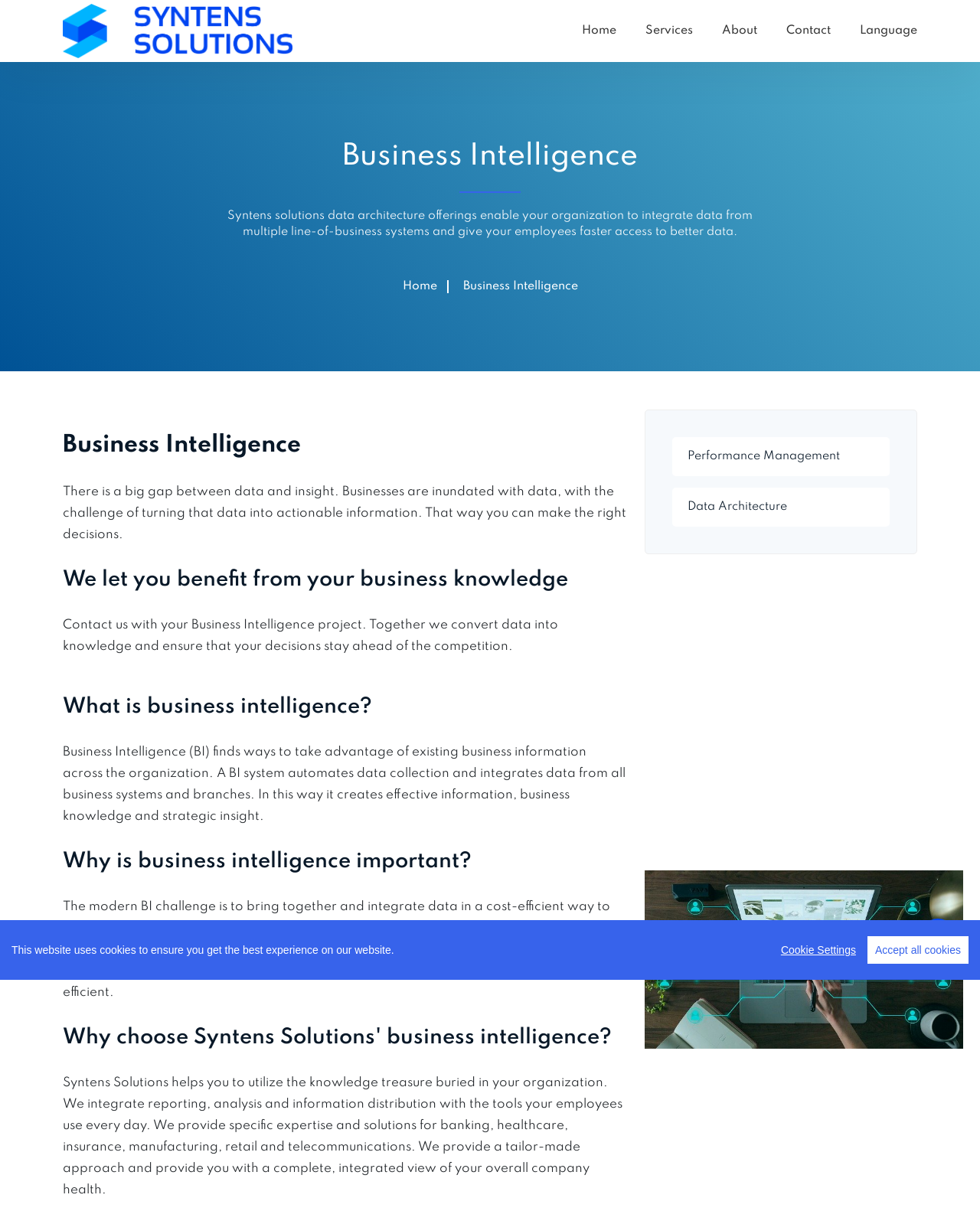Provide a short, one-word or phrase answer to the question below:
What is business intelligence used for?

Take advantage of existing information